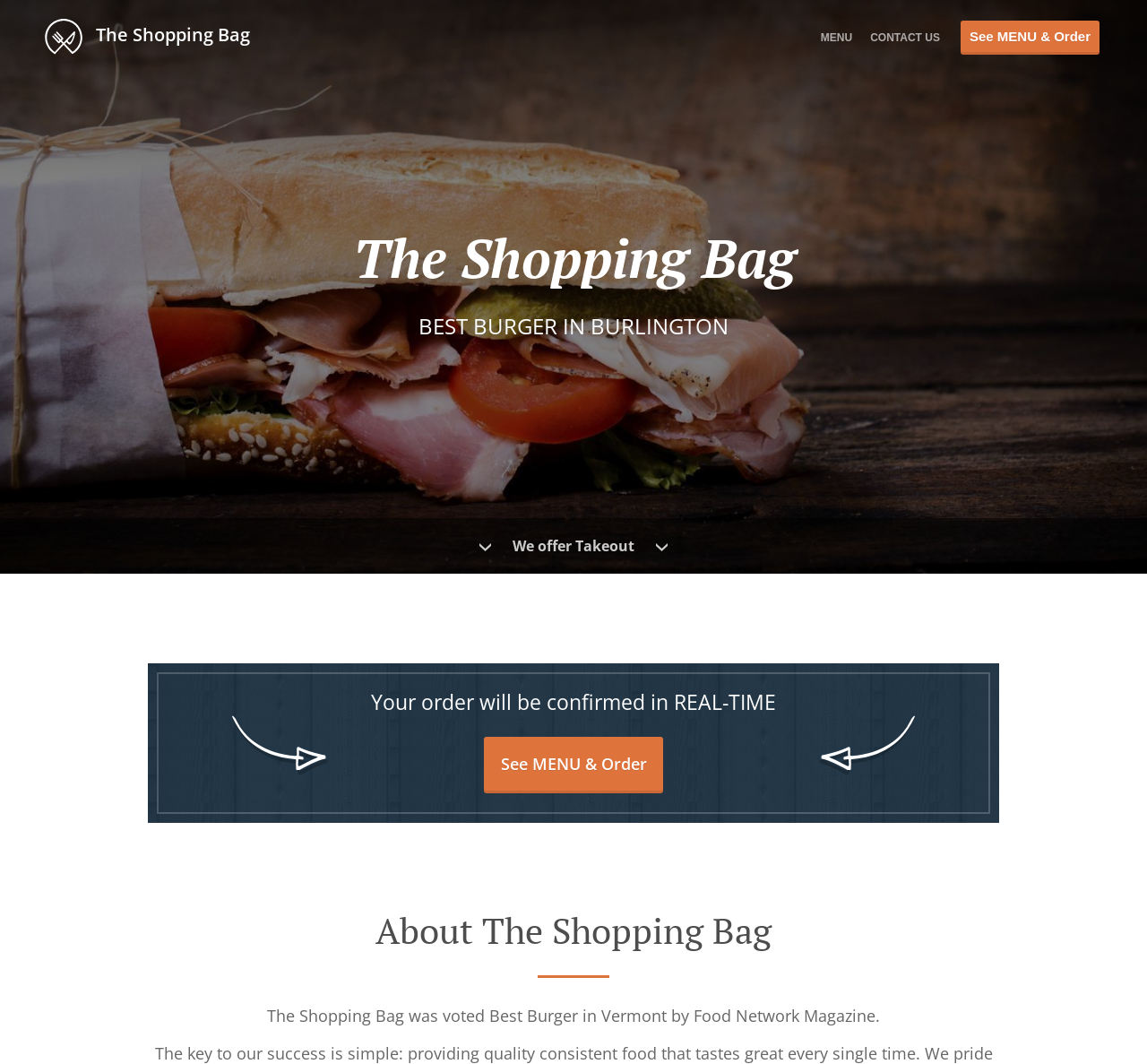How will my order be confirmed?
Based on the image, answer the question with as much detail as possible.

According to the webpage, my order will be confirmed in REAL-TIME, as stated in the heading 'Your order will be confirmed in REAL-TIME'.